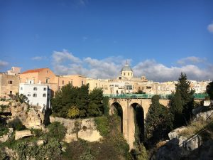Please answer the following question using a single word or phrase: What is the nickname of this region in Italy?

The Land of Ravines